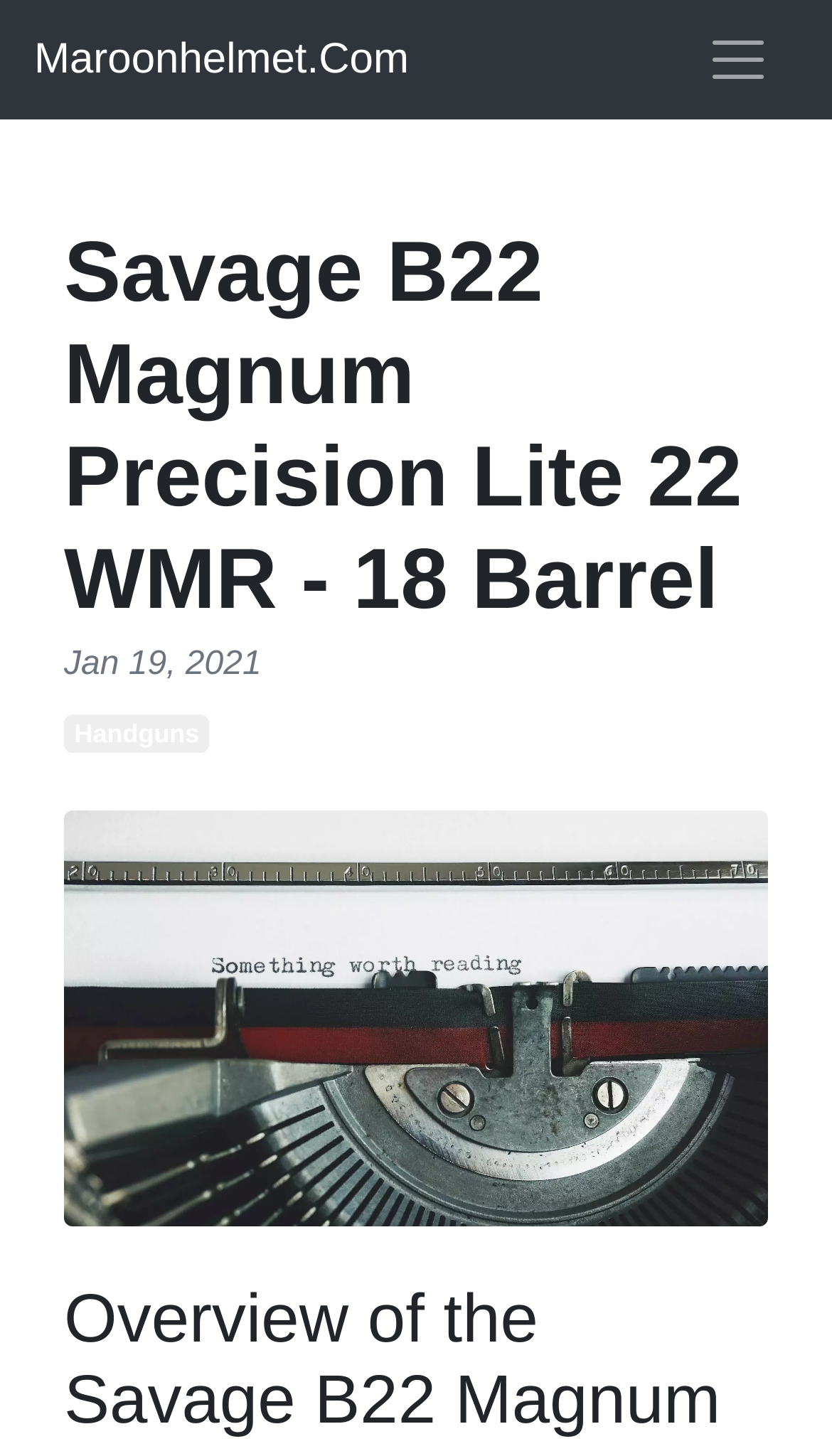What is the name of the rifle on this webpage?
Answer the question with a single word or phrase by looking at the picture.

Savage B22 Magnum Precision Lite 22 WMR